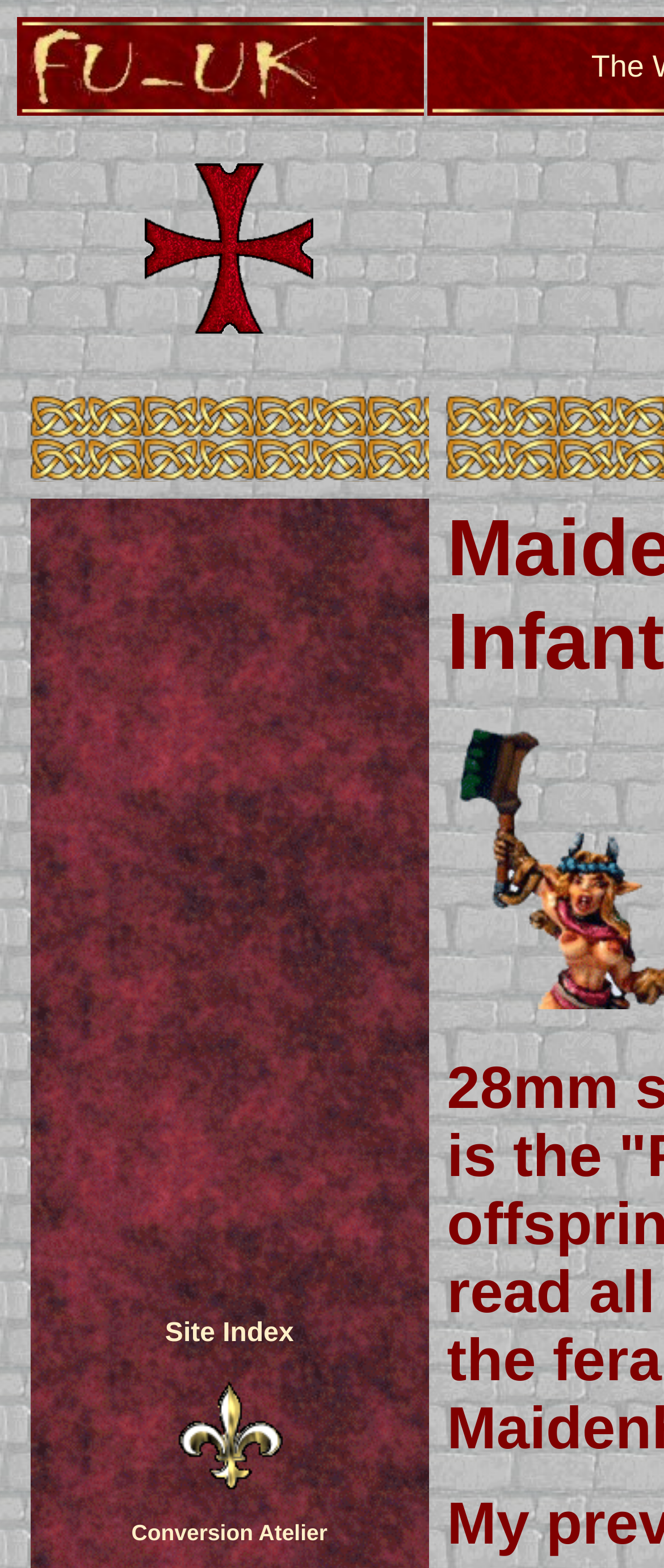Generate a comprehensive caption for the webpage you are viewing.

The webpage is about The White Knight's Miniature Castle, specifically featuring miniature reviews. At the top-left corner, there is a link to "Frothers Unite! UK Main Page" accompanied by a small image. 

Below this link, there is a larger image taking up most of the width of the page. 

To the right of the larger image, there is a blockquote section containing another image. Below this blockquote, there is a link to "Conversion Atelier" at the bottom-right corner of the page.